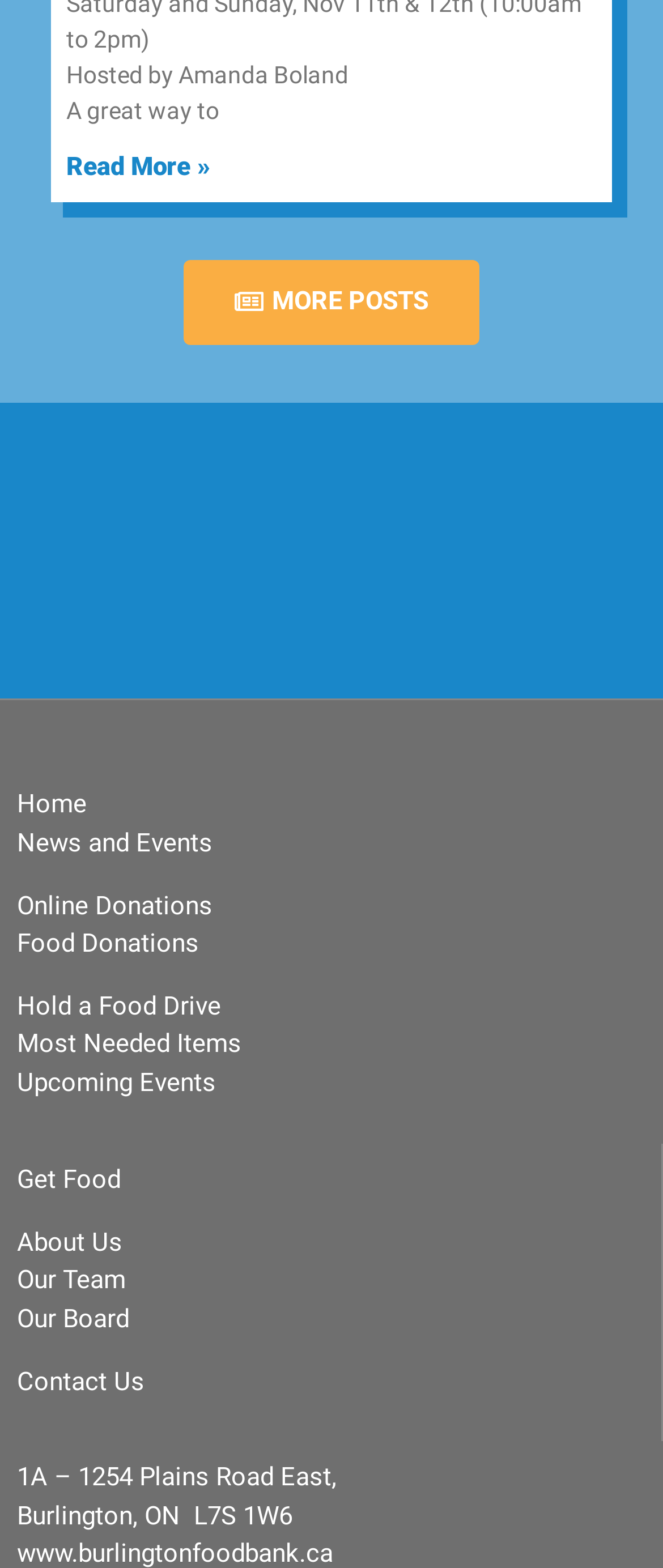Find the bounding box coordinates of the area that needs to be clicked in order to achieve the following instruction: "Learn about Online Donations". The coordinates should be specified as four float numbers between 0 and 1, i.e., [left, top, right, bottom].

[0.026, 0.567, 0.321, 0.587]